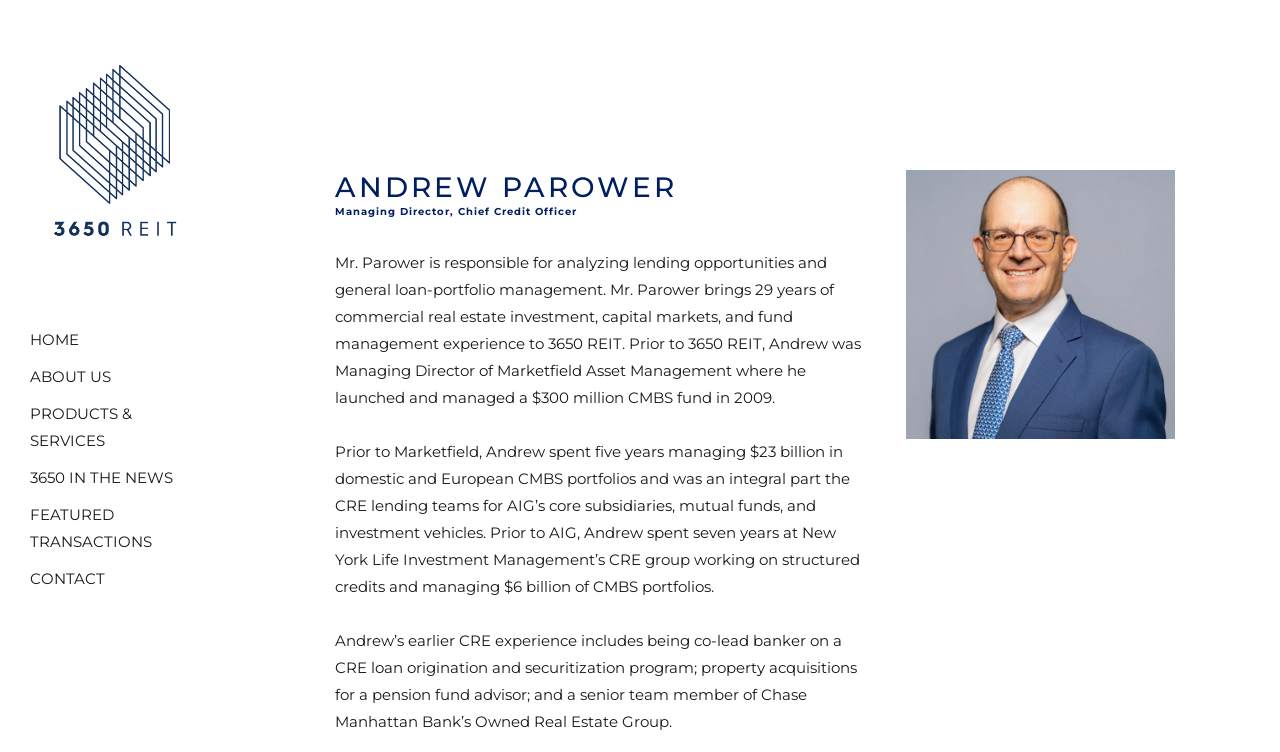Use a single word or phrase to respond to the question:
What was the size of the CMBS fund Andrew Parower launched in 2009?

$300 million